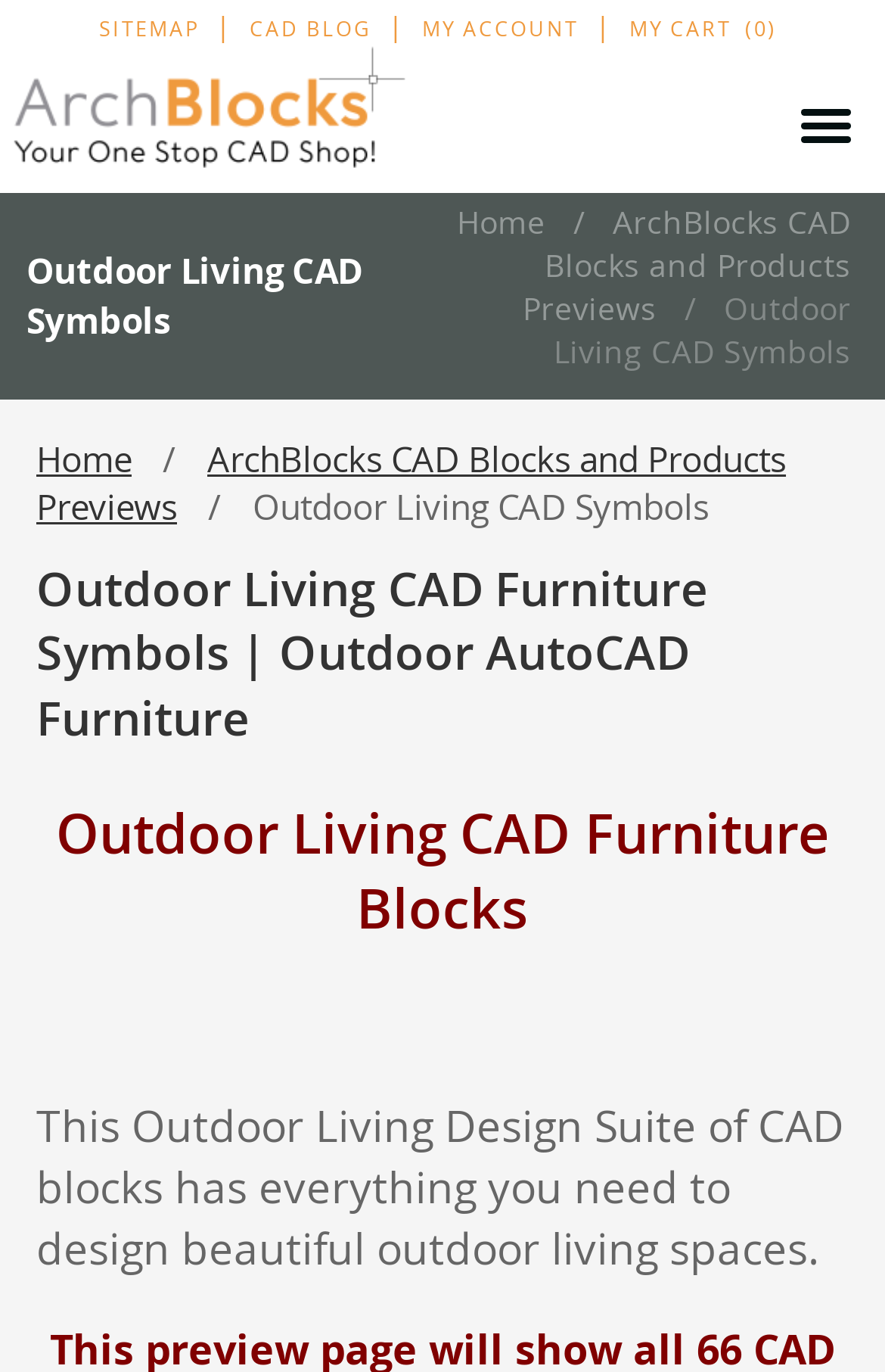Convey a detailed summary of the webpage, mentioning all key elements.

The webpage is about CAD outdoor living furniture symbols and blocks. At the top left, there is a logo of "ArchBlocks, Your One Stop CAD Shop" with a link to the website's homepage. Below the logo, there are four navigation links: "SITEMAP", "CAD BLOG", "MY ACCOUNT", and "MY CART (0)". The "MY CART" link has an emphasis on the number "0" indicating the number of items in the cart.

On the left side of the page, there is a section with a heading "Outdoor Living CAD Furniture Symbols | Outdoor AutoCAD Furniture" followed by a subheading "Outdoor Living CAD Furniture Blocks". Below the subheading, there is a brief description of the CAD blocks, stating that they have everything needed to design beautiful outdoor living spaces.

In the middle of the page, there are two sets of breadcrumbs navigation, one above the other, with links to "Home" and "ArchBlocks CAD Blocks and Products Previews". The top breadcrumbs navigation also has a static text "Outdoor Living CAD Symbols".

There are no images on the page apart from the logo of "ArchBlocks, Your One Stop CAD Shop". The overall content of the page is focused on providing information about CAD outdoor living furniture symbols and blocks, with links to navigate to other related pages.